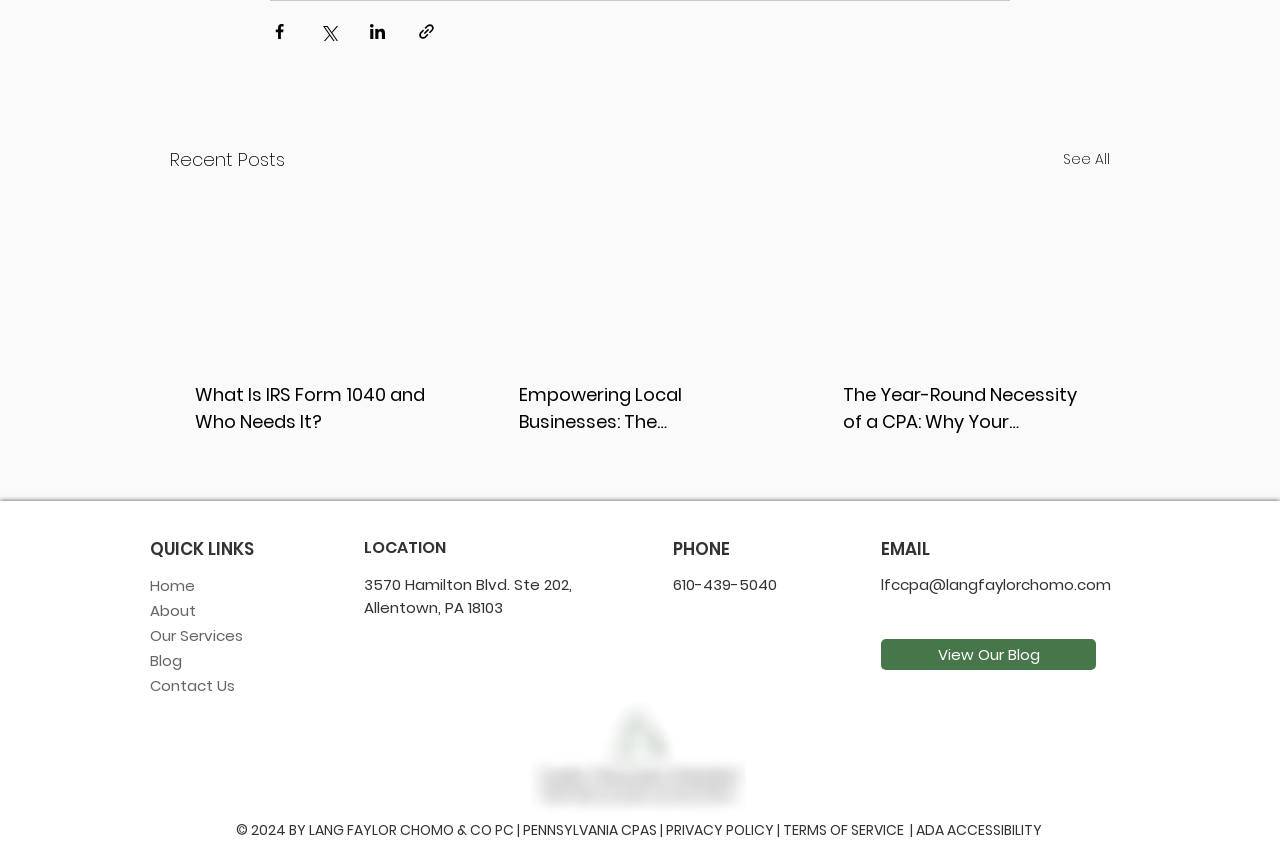Identify the bounding box coordinates of the area you need to click to perform the following instruction: "Get a quote by phone 800-390-4071".

None